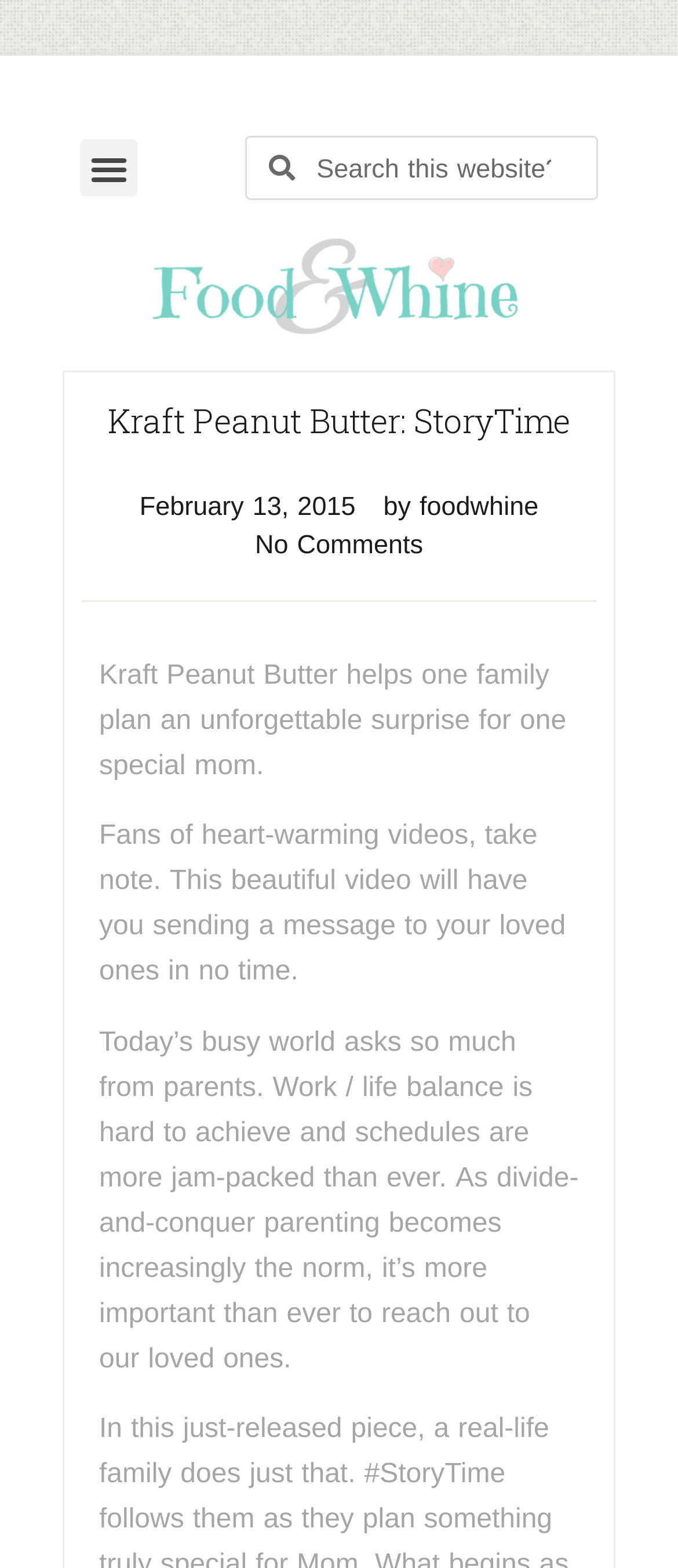Please find the top heading of the webpage and generate its text.

Kraft Peanut Butter: StoryTime